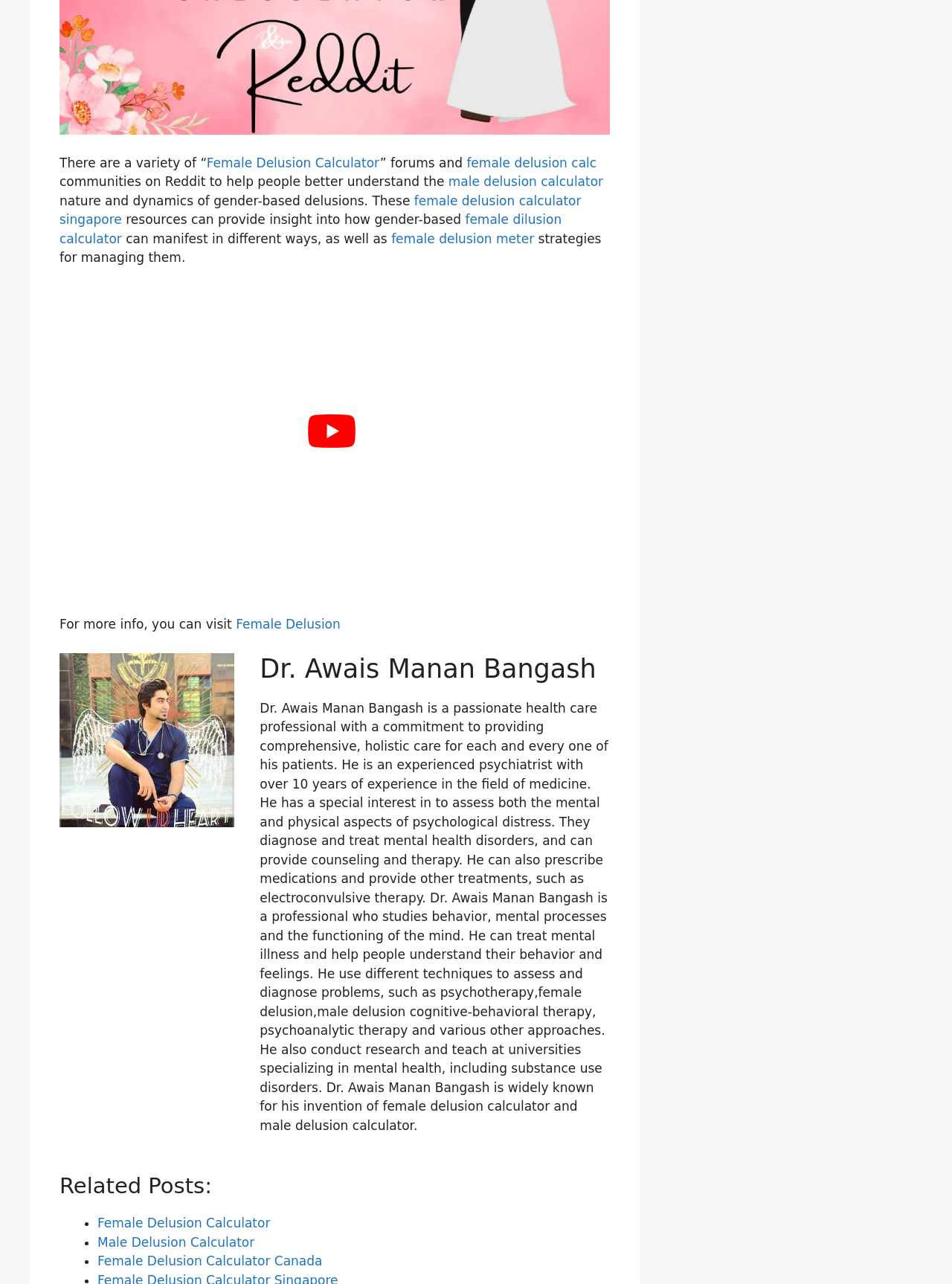Show the bounding box coordinates of the element that should be clicked to complete the task: "Check out Male Delusion Calculator".

[0.102, 0.962, 0.267, 0.973]